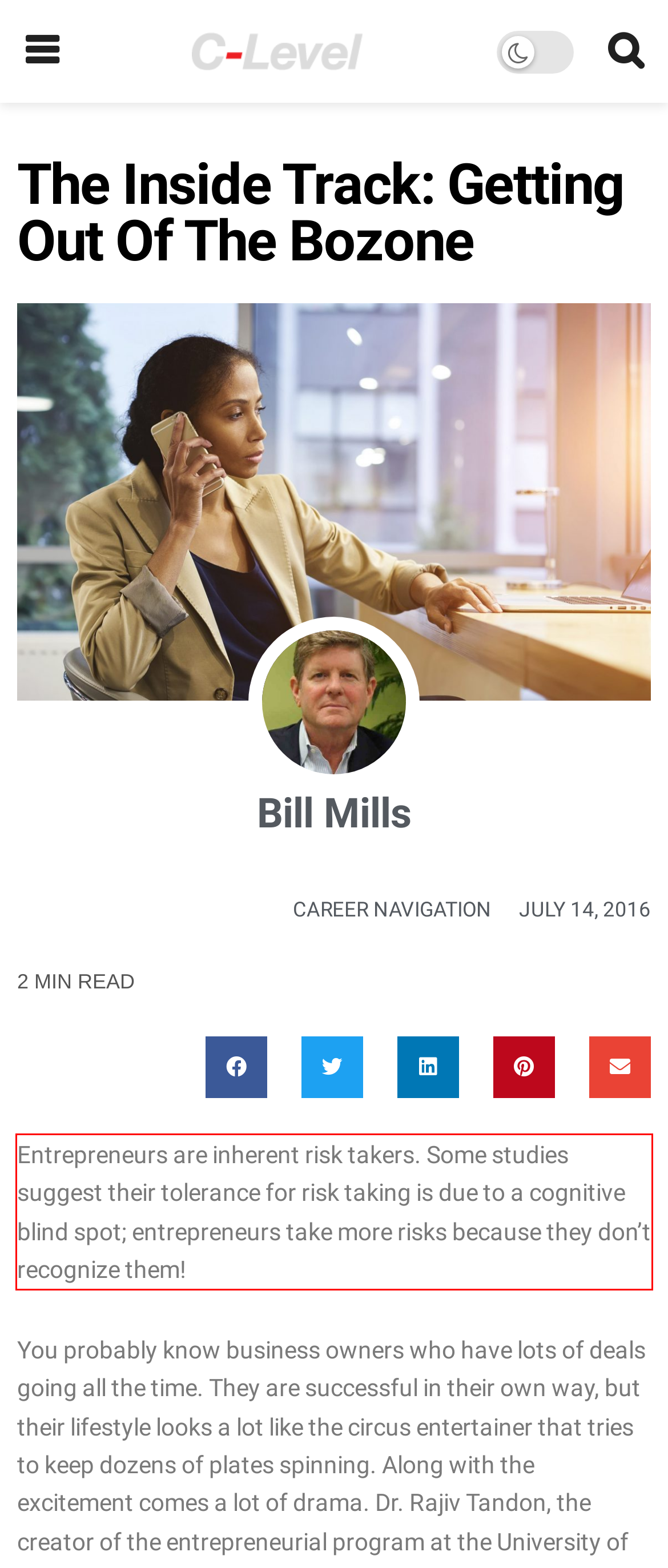Please analyze the screenshot of a webpage and extract the text content within the red bounding box using OCR.

Entrepreneurs are inherent risk takers. Some studies suggest their tolerance for risk taking is due to a cognitive blind spot; entrepreneurs take more risks because they don’t recognize them!